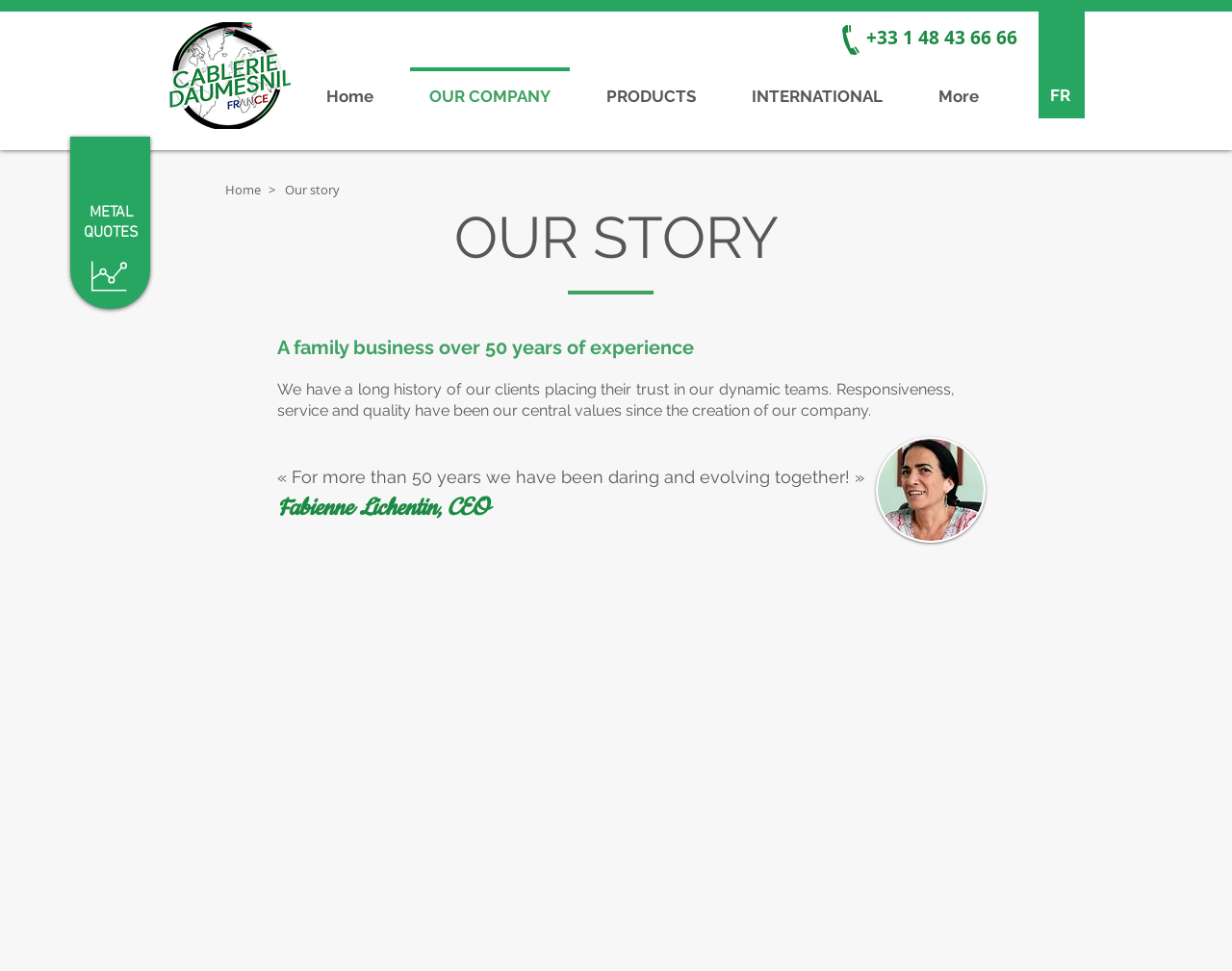Indicate the bounding box coordinates of the clickable region to achieve the following instruction: "View OUR COMPANY page."

[0.326, 0.069, 0.47, 0.111]